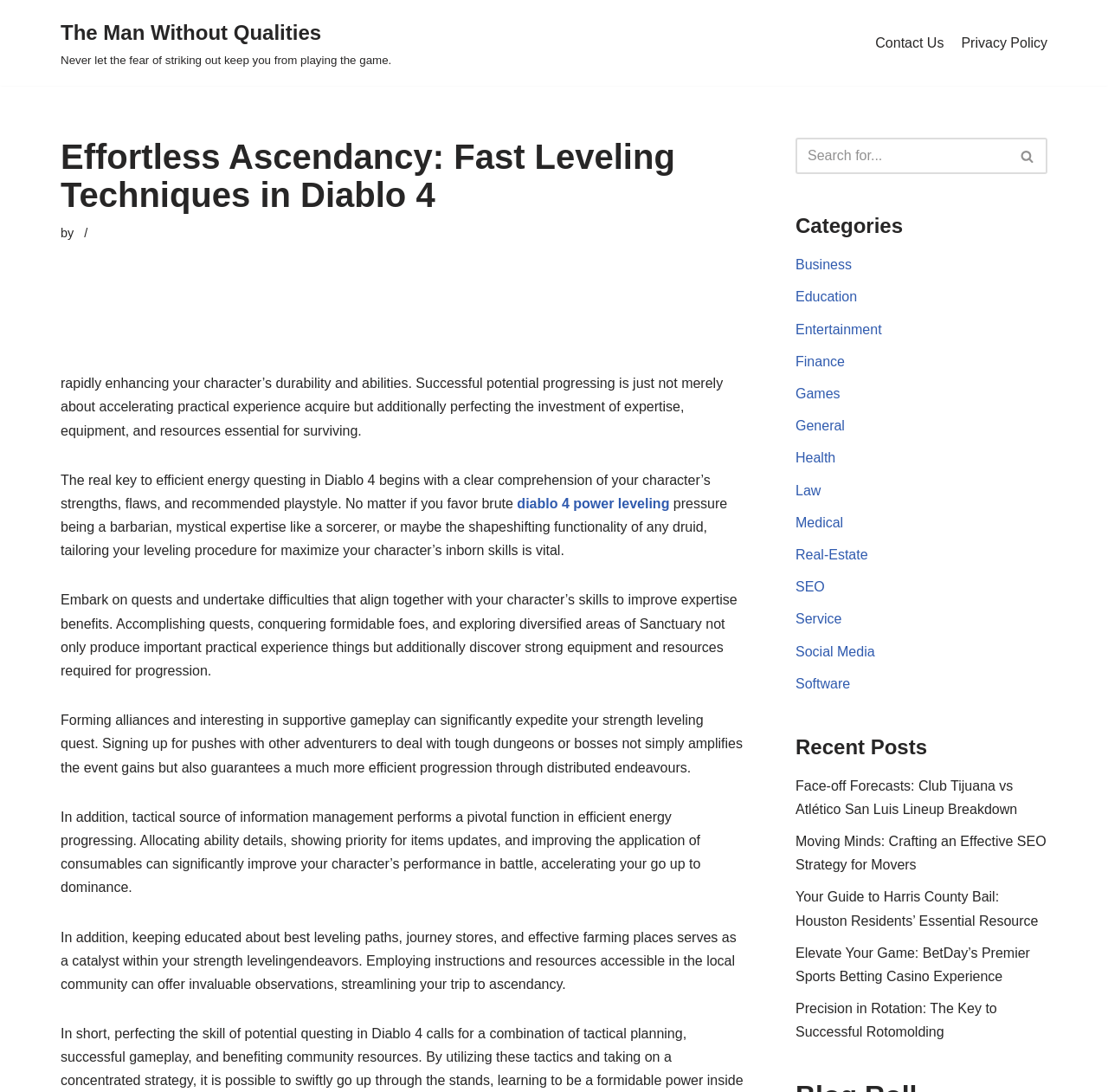What is the importance of resource management in Diablo 4?
From the screenshot, provide a brief answer in one word or phrase.

To improve character performance